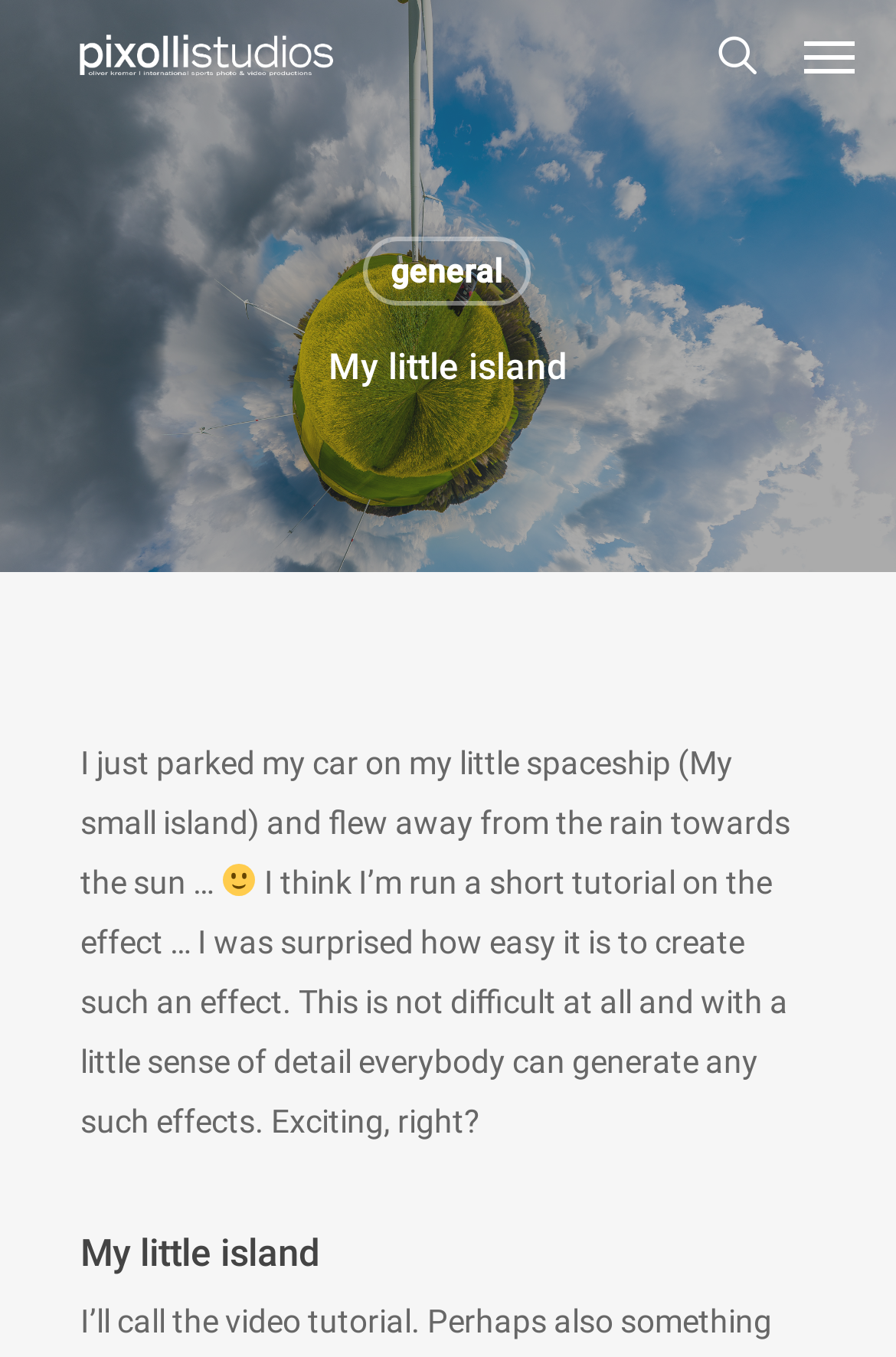What is the emotion expressed by the emoji?
Using the details from the image, give an elaborate explanation to answer the question.

The emoji 🙂 expresses happiness, which is used in the text to convey a positive emotion.